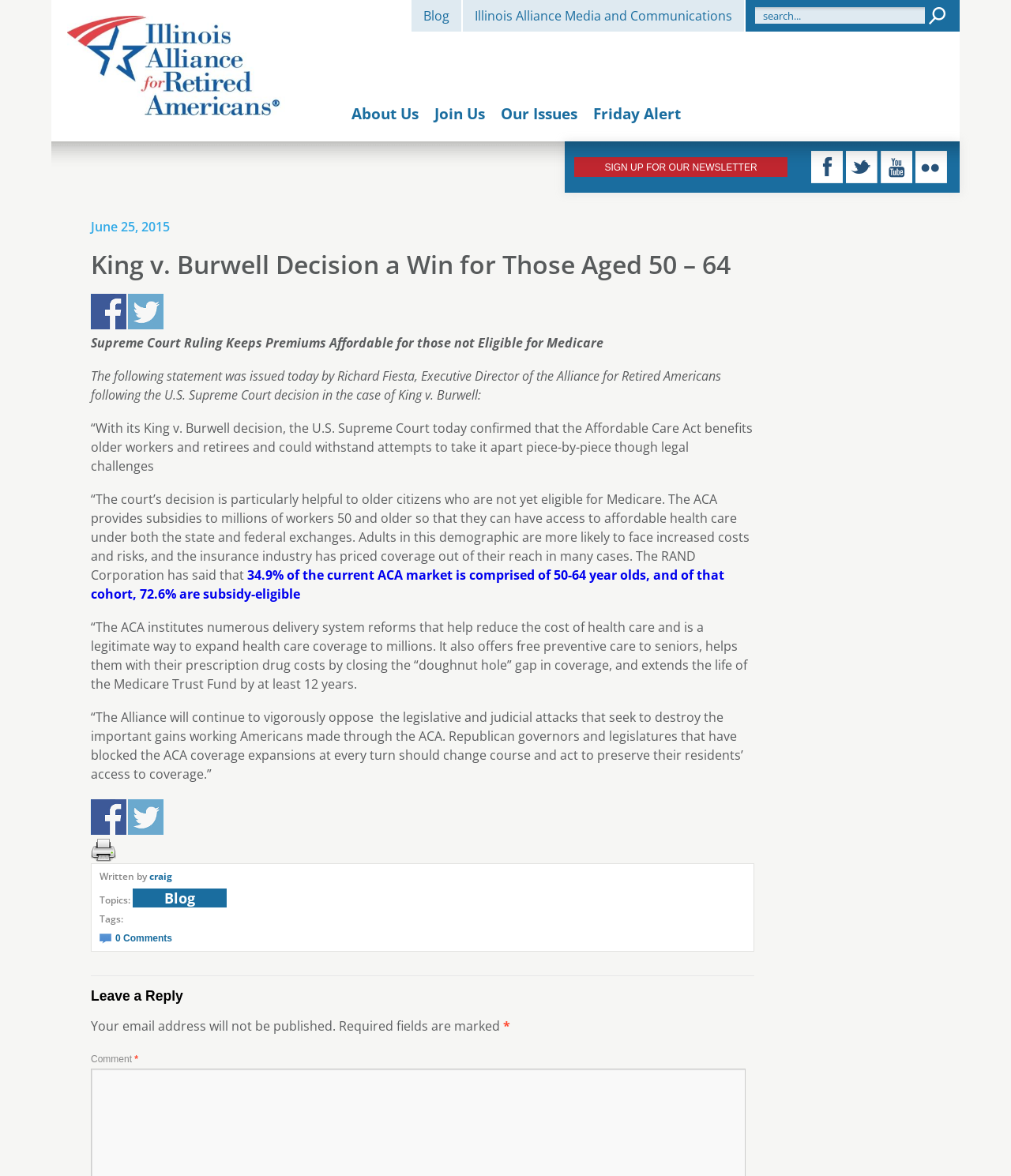What is the name of the decision mentioned in the article?
Could you answer the question in a detailed manner, providing as much information as possible?

The article mentions a Supreme Court decision, and the heading 'King v. Burwell Decision a Win for Those Aged 50 – 64' suggests that the decision is King v. Burwell.